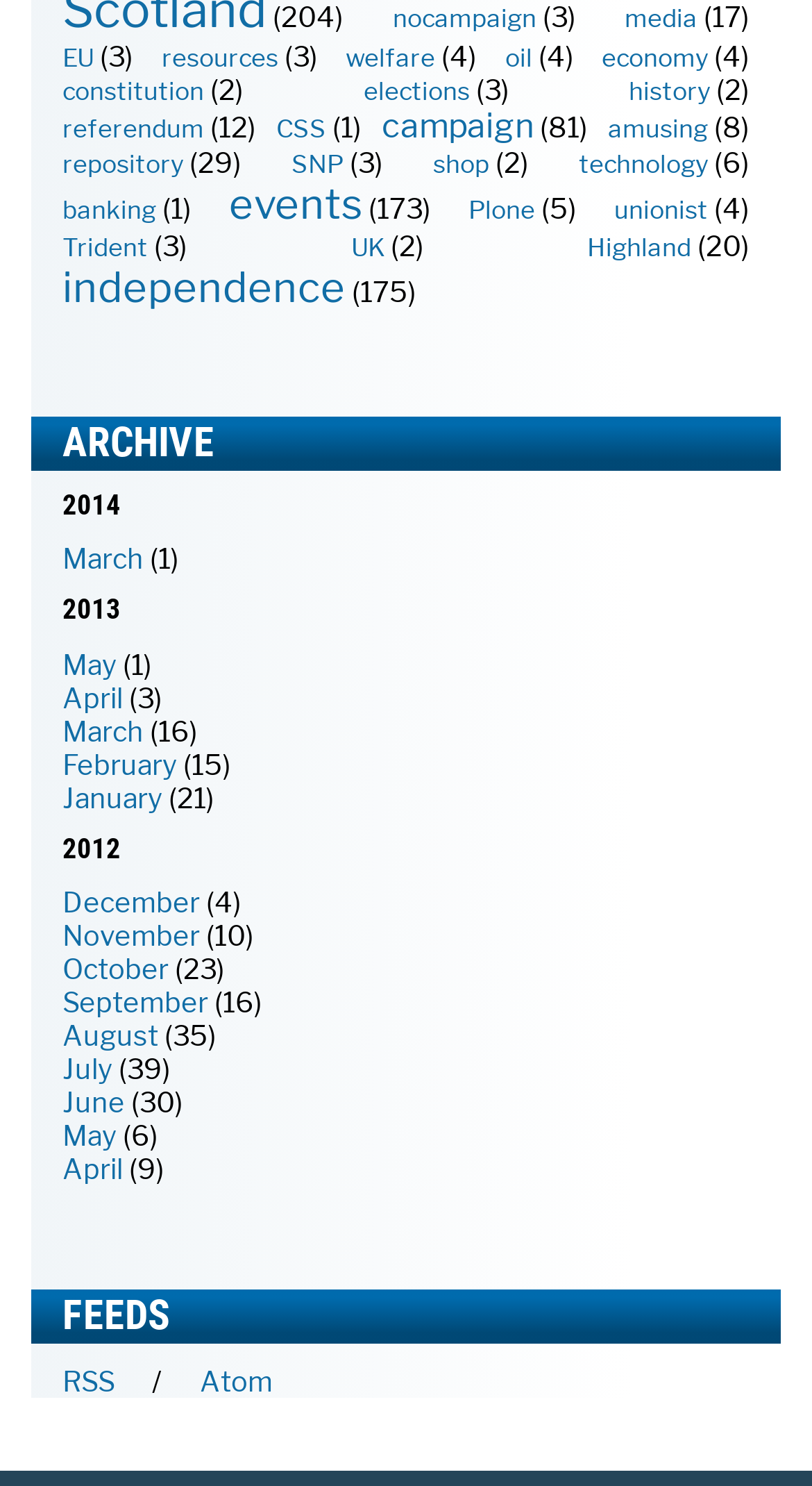What is the position of the link 'constitution'?
Please provide a comprehensive answer to the question based on the webpage screenshot.

According to the bounding box coordinates, the link 'constitution' has a y1 value of 0.052, which is relatively small compared to other elements, indicating that it is located near the top of the webpage. Its x1 value of 0.077 is also relatively small, suggesting that it is positioned on the left side of the webpage.